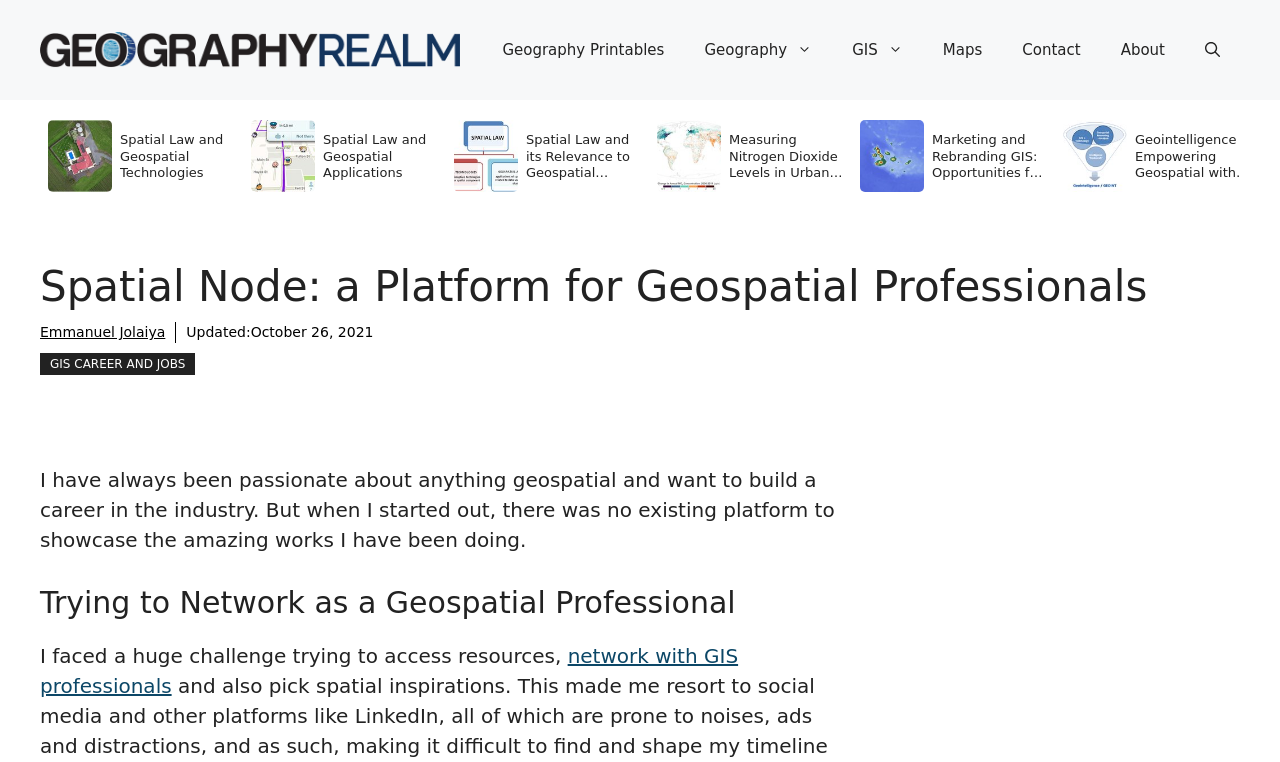Show the bounding box coordinates of the element that should be clicked to complete the task: "Scroll left".

[0.041, 0.184, 0.066, 0.226]